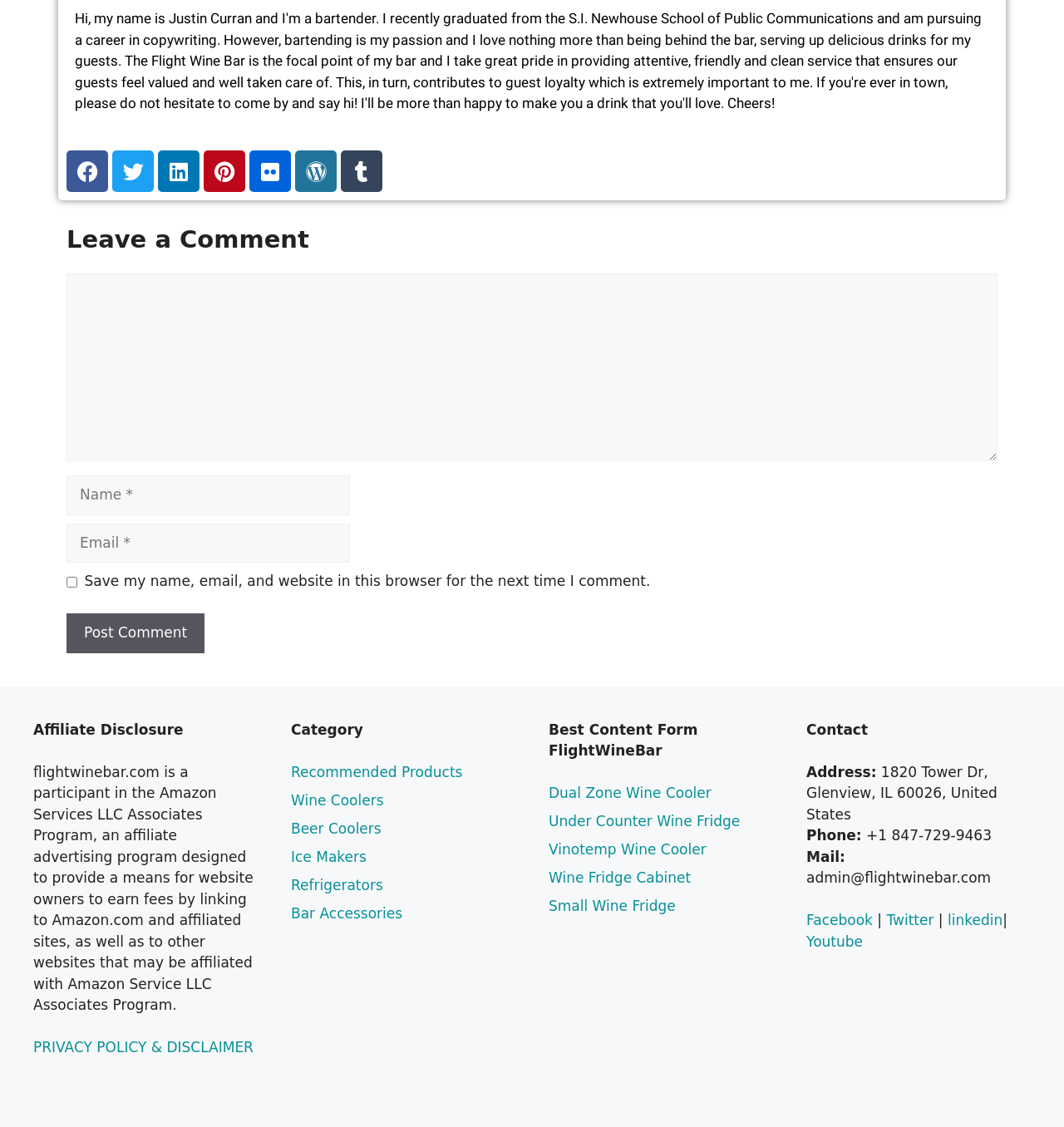What social media platforms is Flight Wine Bar present on?
Carefully analyze the image and provide a detailed answer to the question.

Flight Wine Bar is present on multiple social media platforms, including Facebook, Twitter, LinkedIn, and YouTube, as indicated by the links in the contact section and the social media icons at the top of the page.